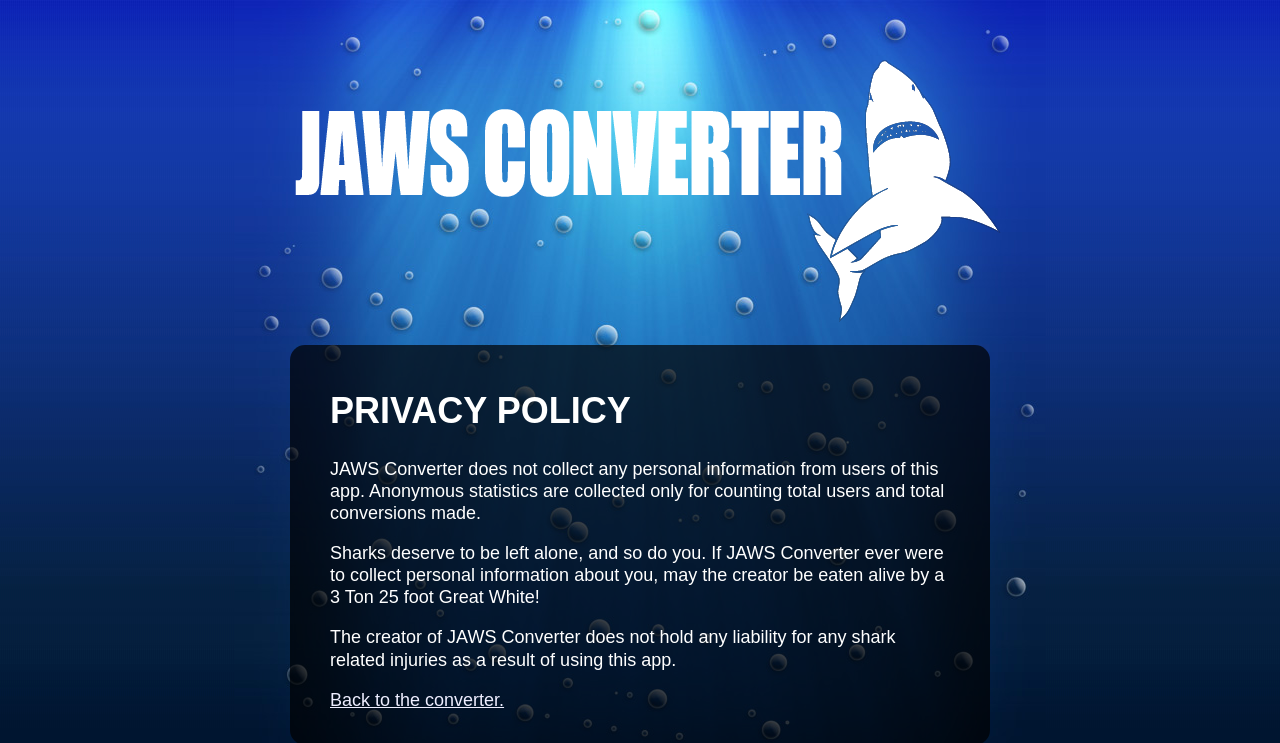Please look at the image and answer the question with a detailed explanation: What is the tone of the privacy policy?

The tone of the privacy policy is humorous, as evidenced by the statement 'Sharks deserve to be left alone, and so do you. If JAWS Converter ever were to collect personal information about you, may the creator be eaten alive by a 3 Ton 25 foot Great White!' which is an exaggerated and playful way of emphasizing the app's commitment to privacy.